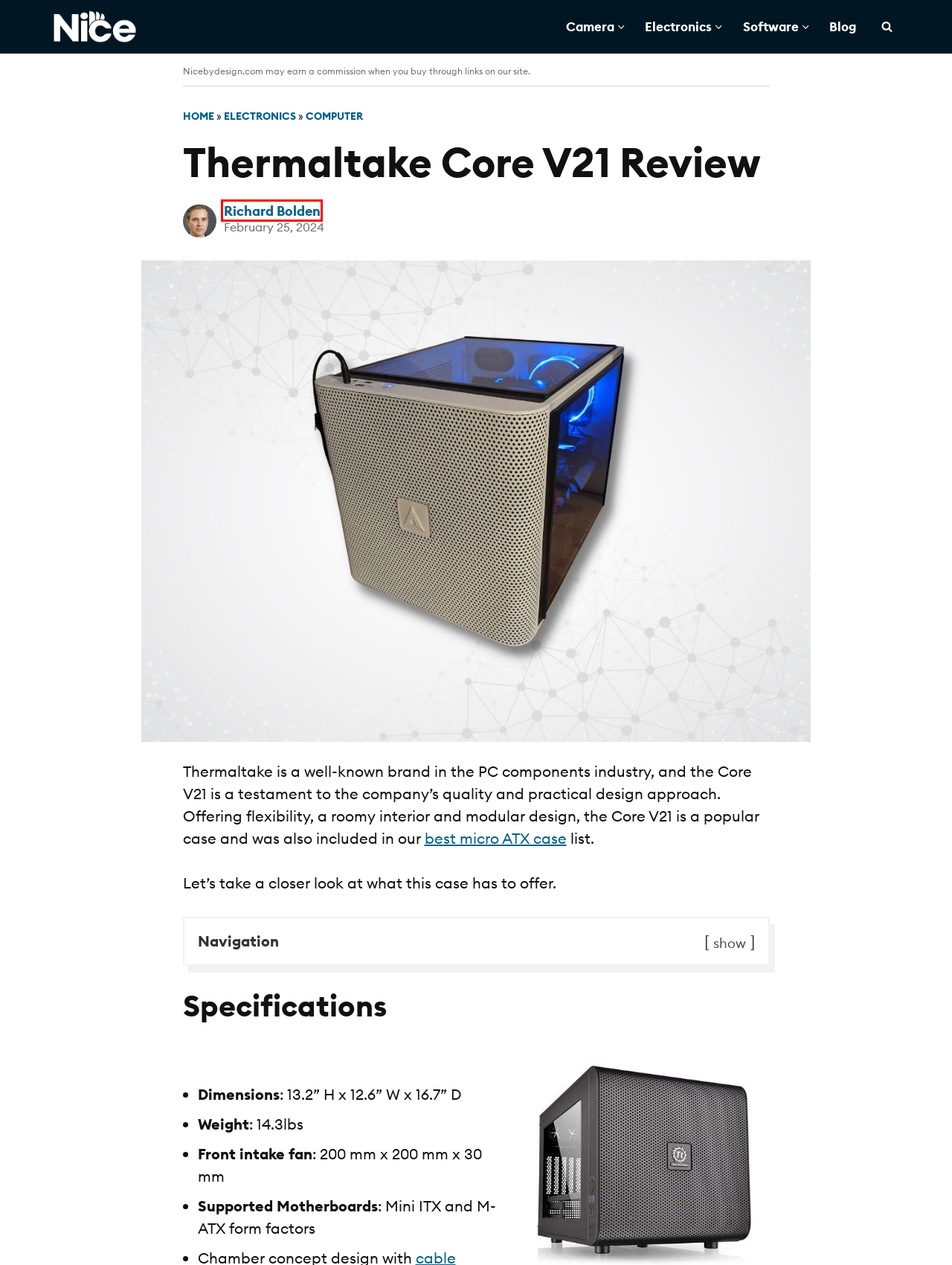Examine the screenshot of the webpage, which has a red bounding box around a UI element. Select the webpage description that best fits the new webpage after the element inside the red bounding box is clicked. Here are the choices:
A. Camera Archives | Nice, Inc.
B. Computer Archives | Nice, Inc.
C. Richard Bolden | Nice, Inc.
D. Camera, Lens & Gear Reviews with Real Testing
E. Electronics Archives | Nice, Inc.
F. Best Microphone for Streaming in 2023 | Nice, Inc.
G. Software Archives | Nice, Inc.
H. Blog Archives | Nice, Inc.

C